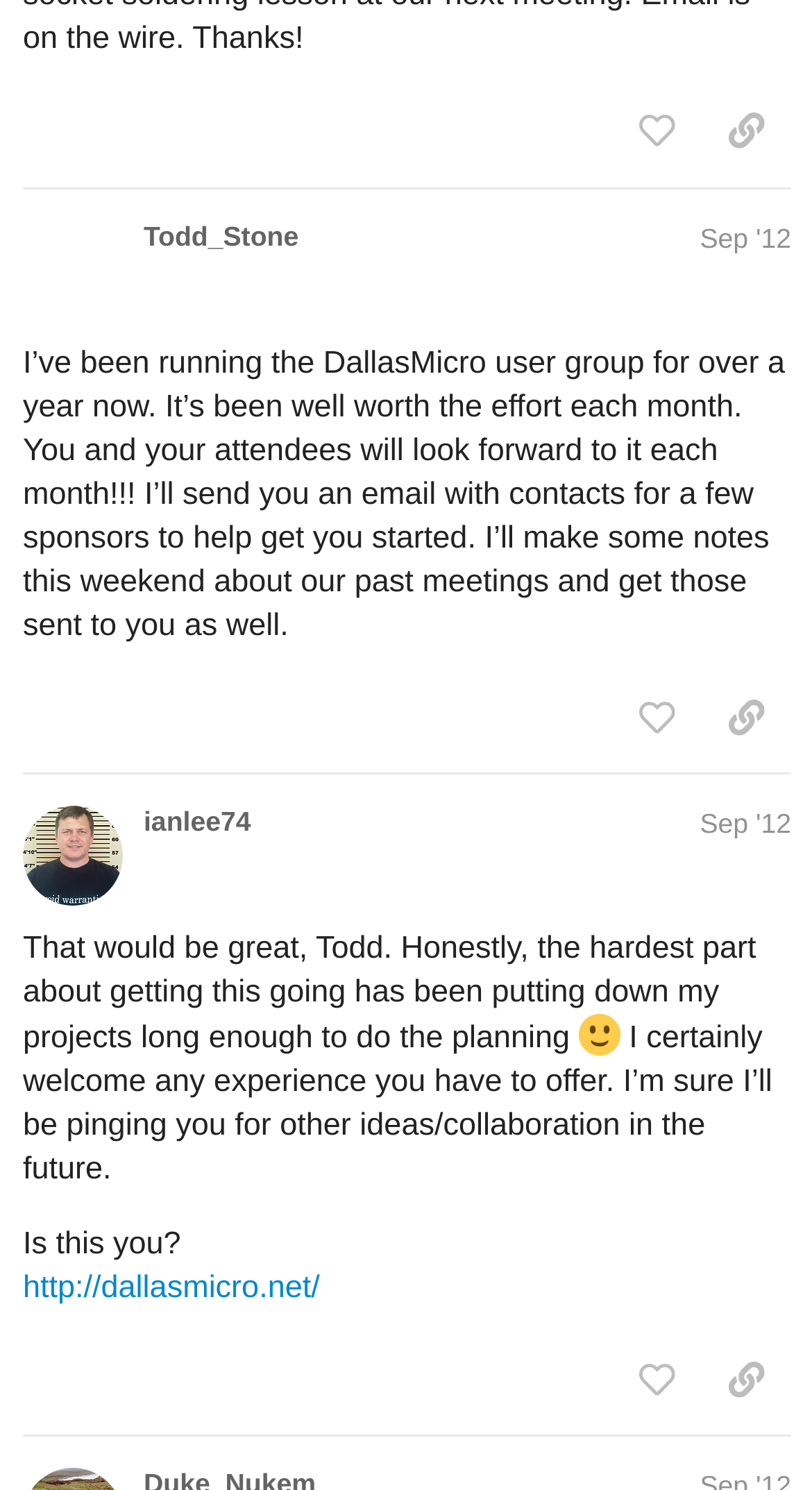Please respond to the question with a concise word or phrase:
Who is the author of the first post?

Todd_Stone